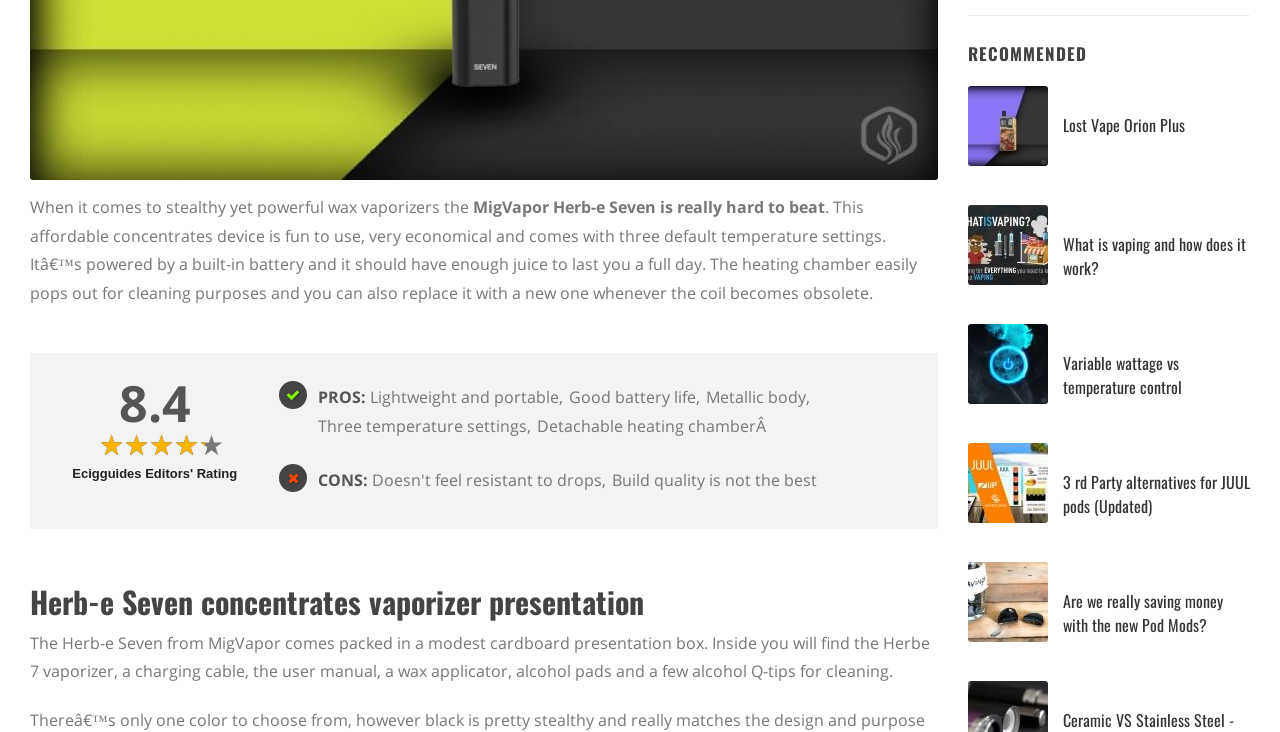Please provide the bounding box coordinates for the UI element as described: "alt="Lost Vape Orion Plus image"". The coordinates must be four floats between 0 and 1, represented as [left, top, right, bottom].

[0.756, 0.117, 0.818, 0.227]